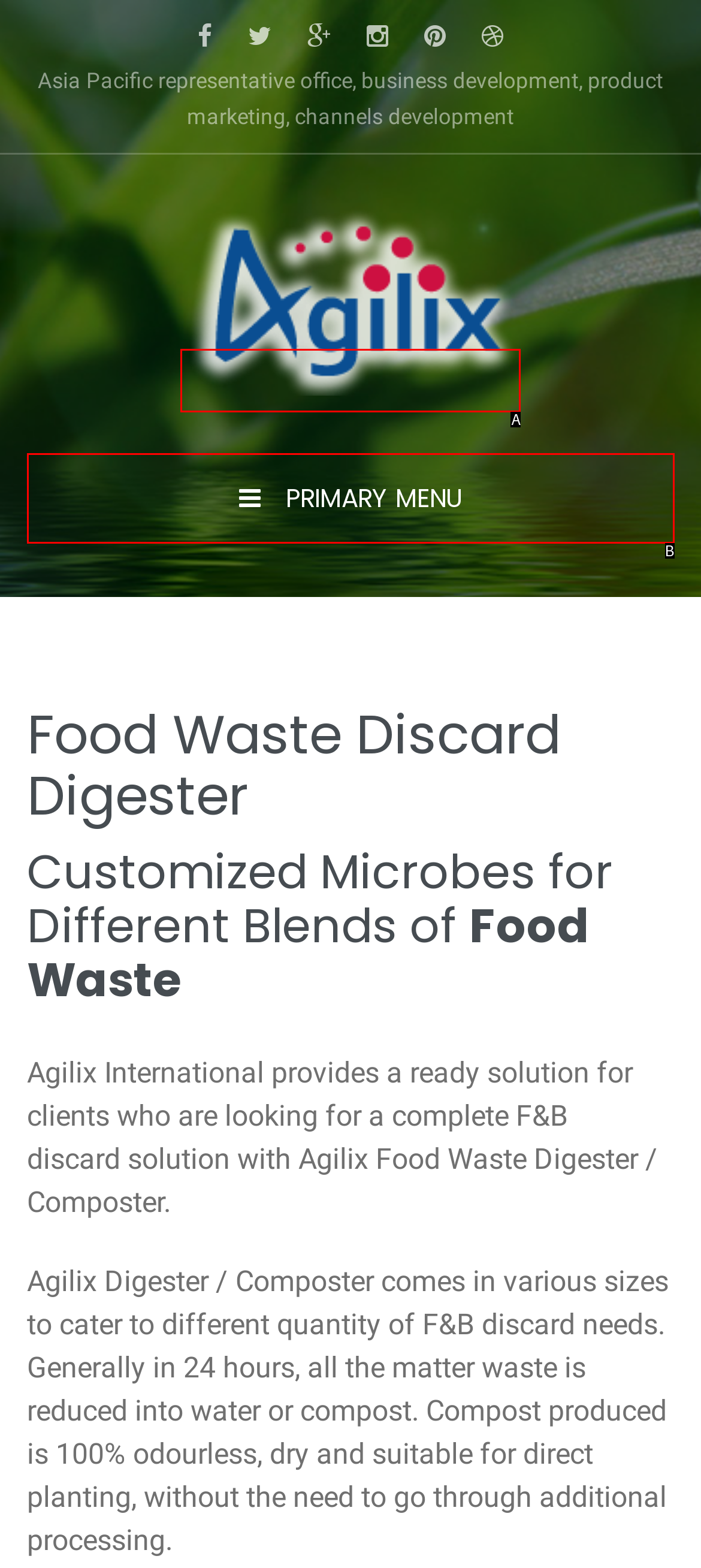Tell me which one HTML element best matches the description: Primary Menu Answer with the option's letter from the given choices directly.

B